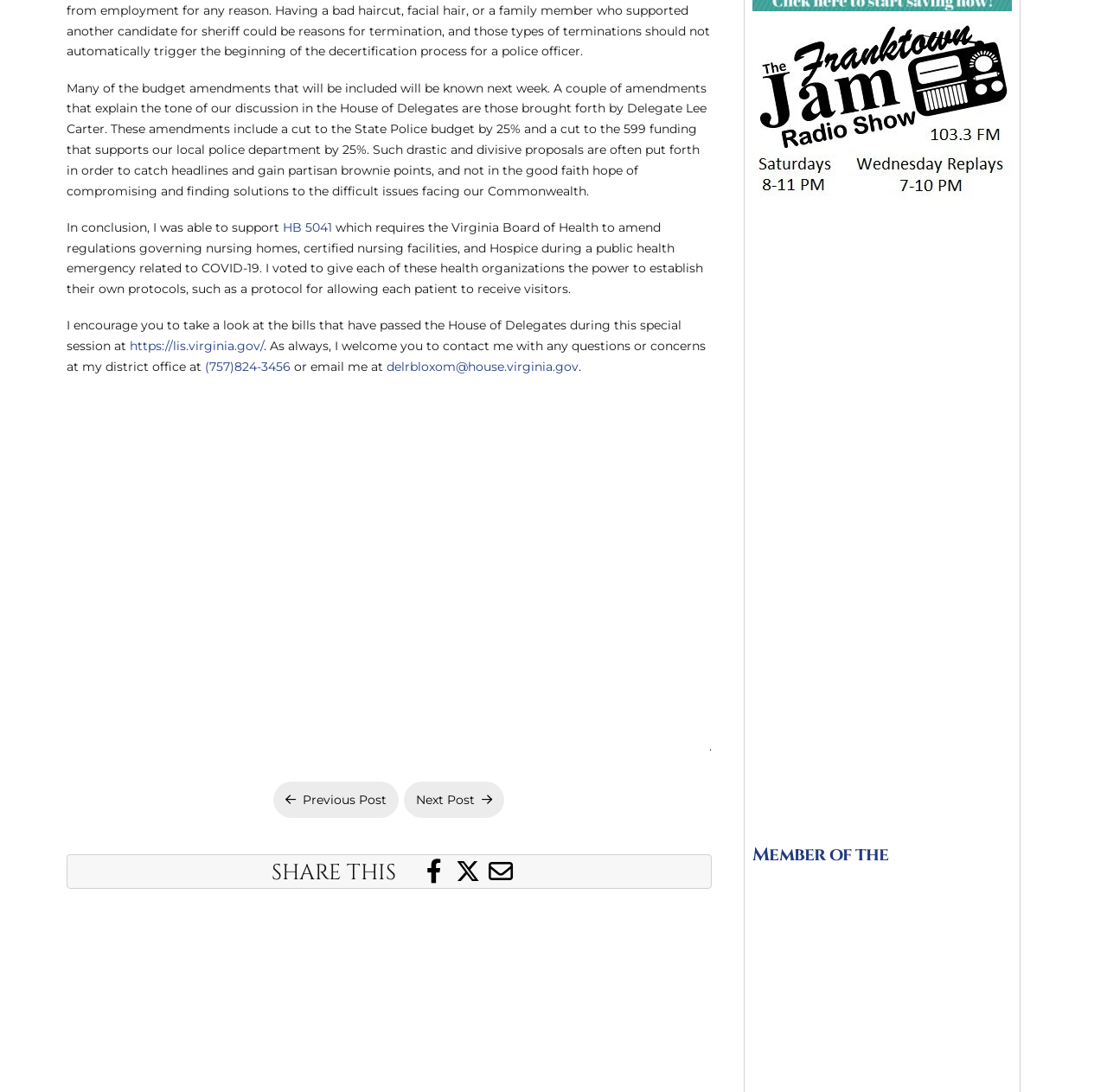Based on what you see in the screenshot, provide a thorough answer to this question: What is the name of the hospital mentioned?

The name of the hospital is mentioned in the text, along with an image, indicating that it is a relevant entity in the context of the article.